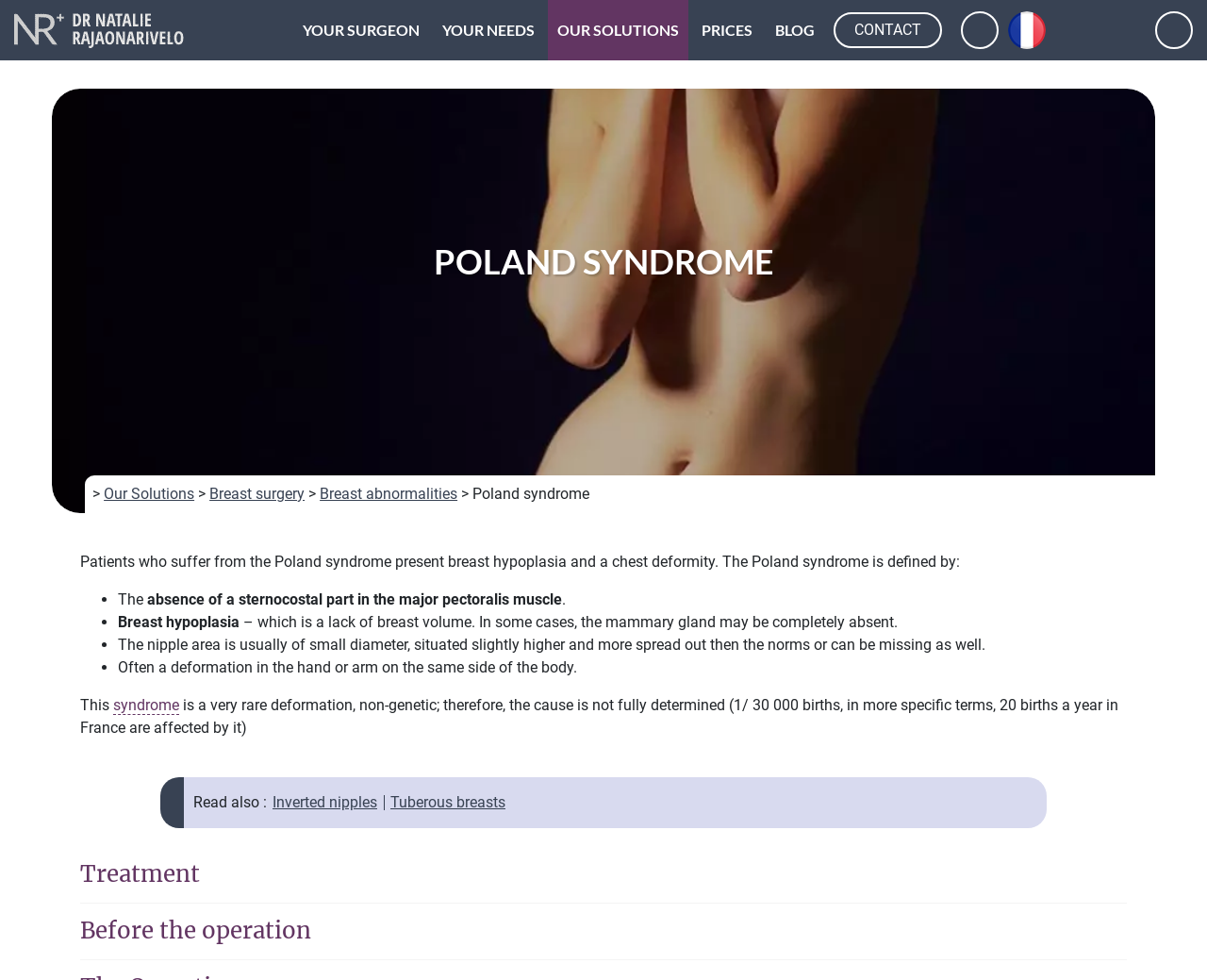Respond with a single word or phrase:
What is the purpose of the 'Treatment' button on the webpage?

To provide treatment information